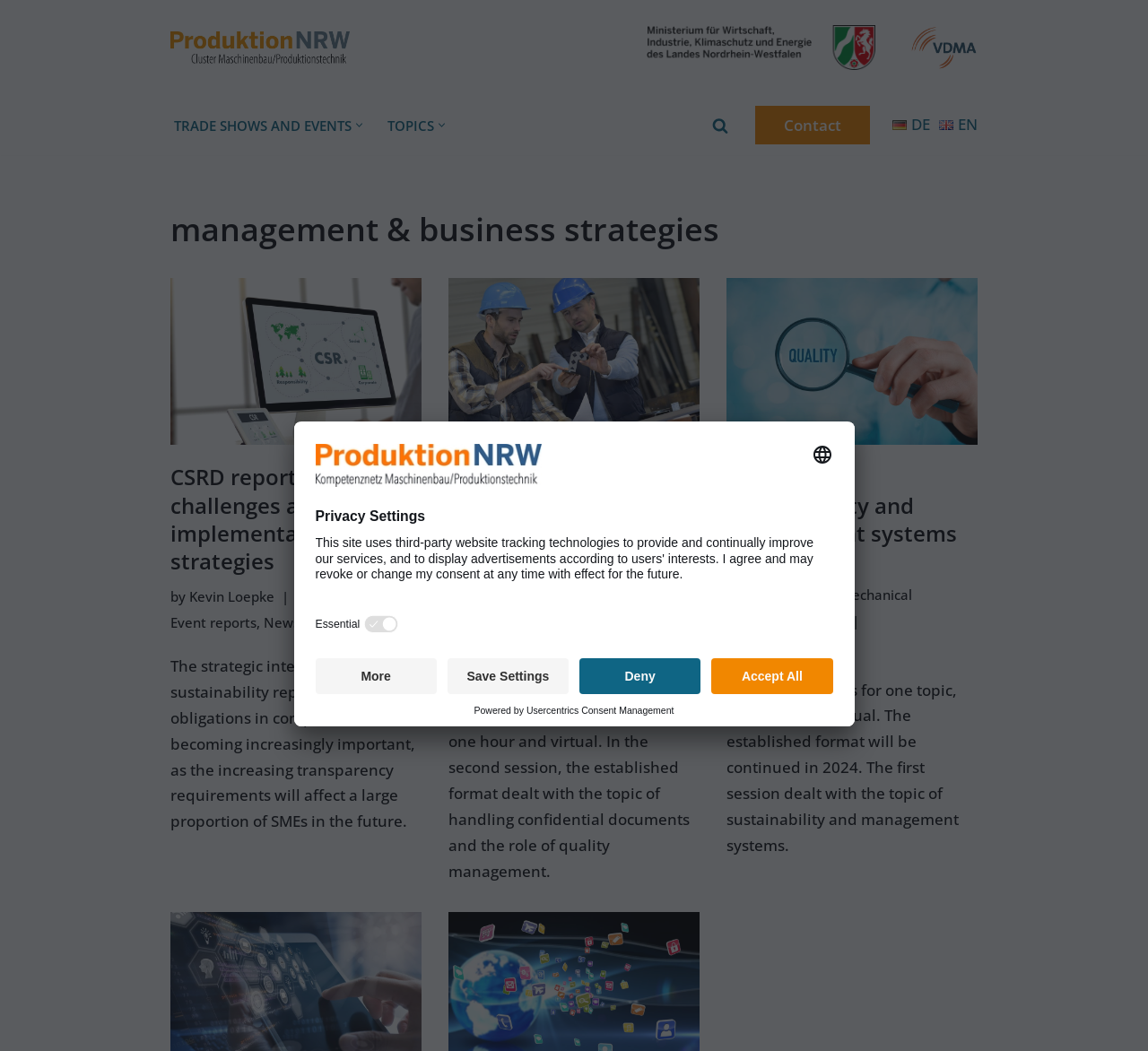Respond with a single word or short phrase to the following question: 
What is the name of the cluster?

ProduktionNRW Cluster Maschinenbau/Produktionstechnik